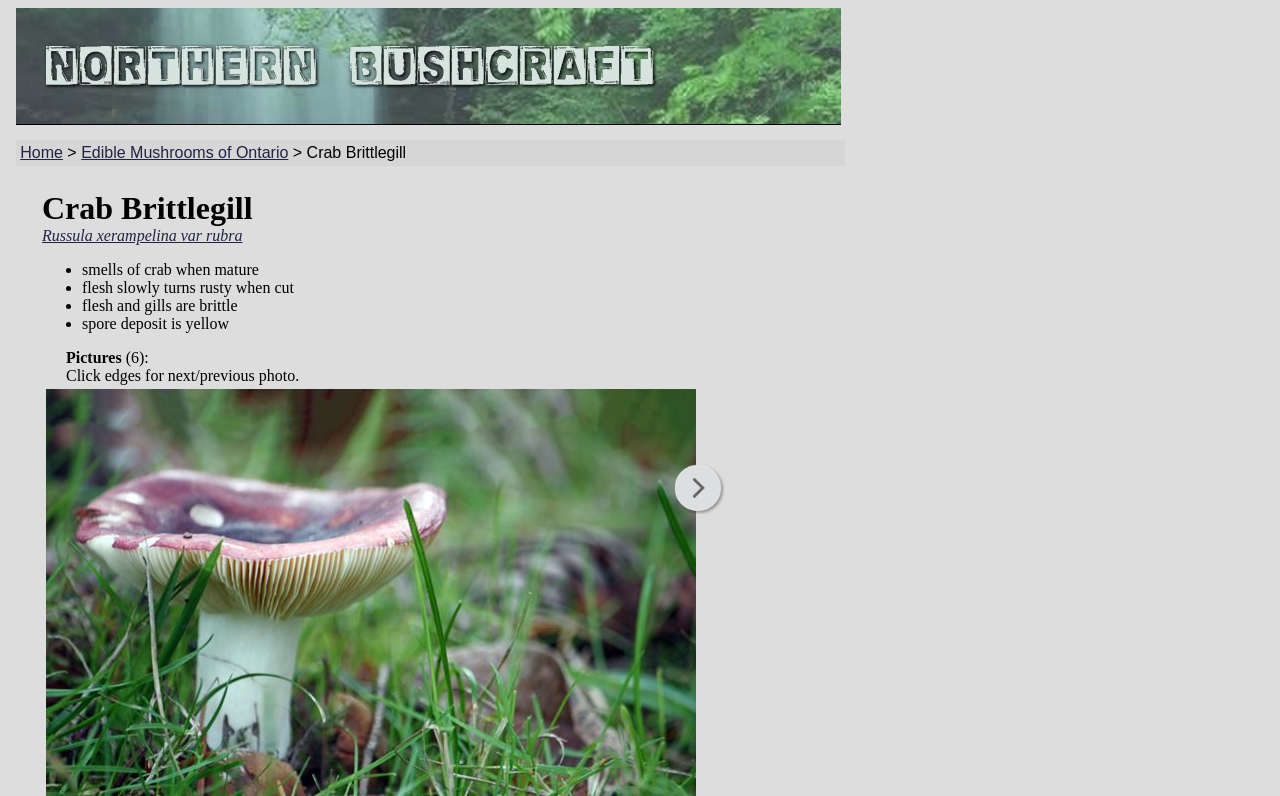Find the bounding box coordinates for the UI element that matches this description: "Edible Mushrooms of Ontario".

[0.063, 0.181, 0.225, 0.203]